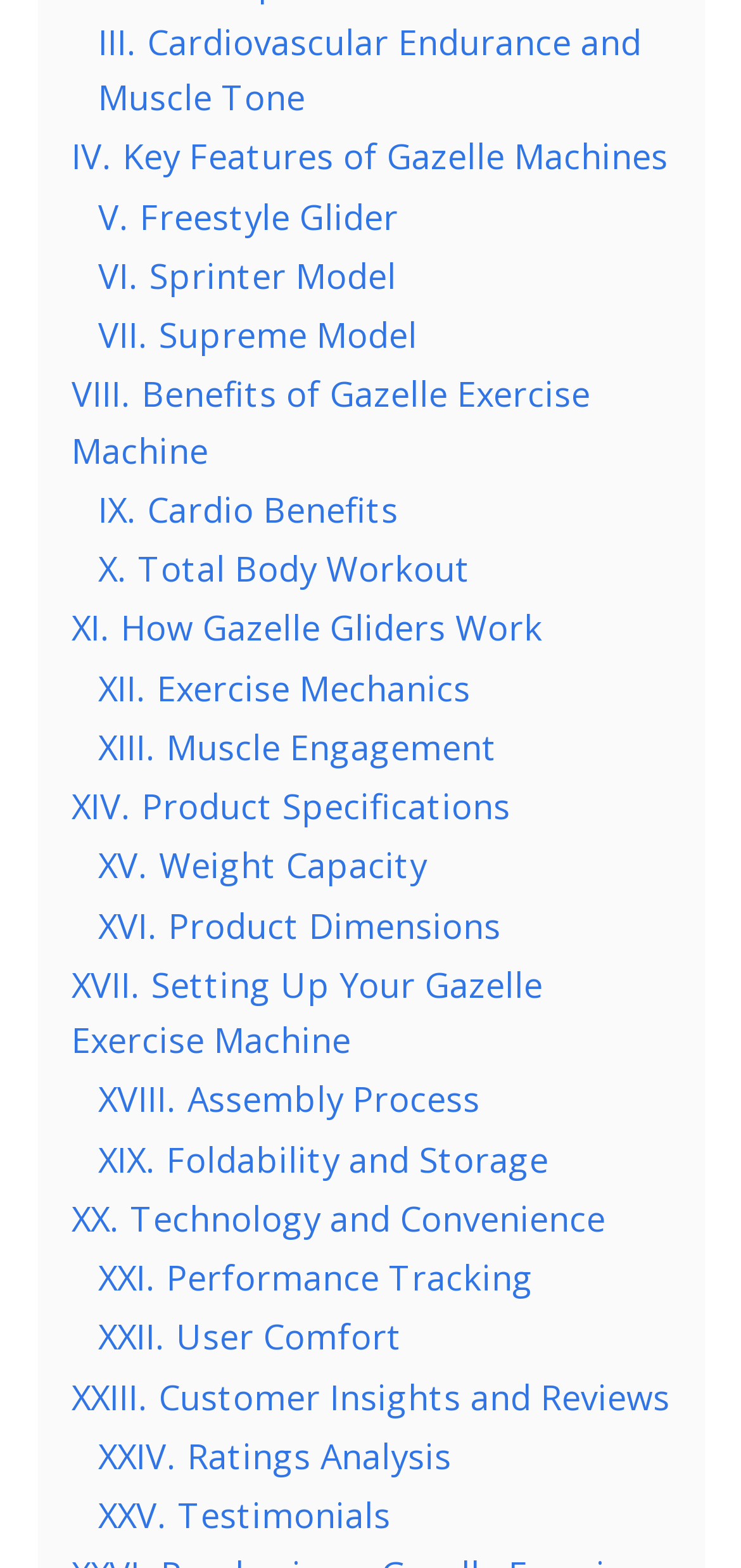Please specify the bounding box coordinates of the region to click in order to perform the following instruction: "Explore How Gazelle Gliders Work".

[0.096, 0.386, 0.732, 0.415]